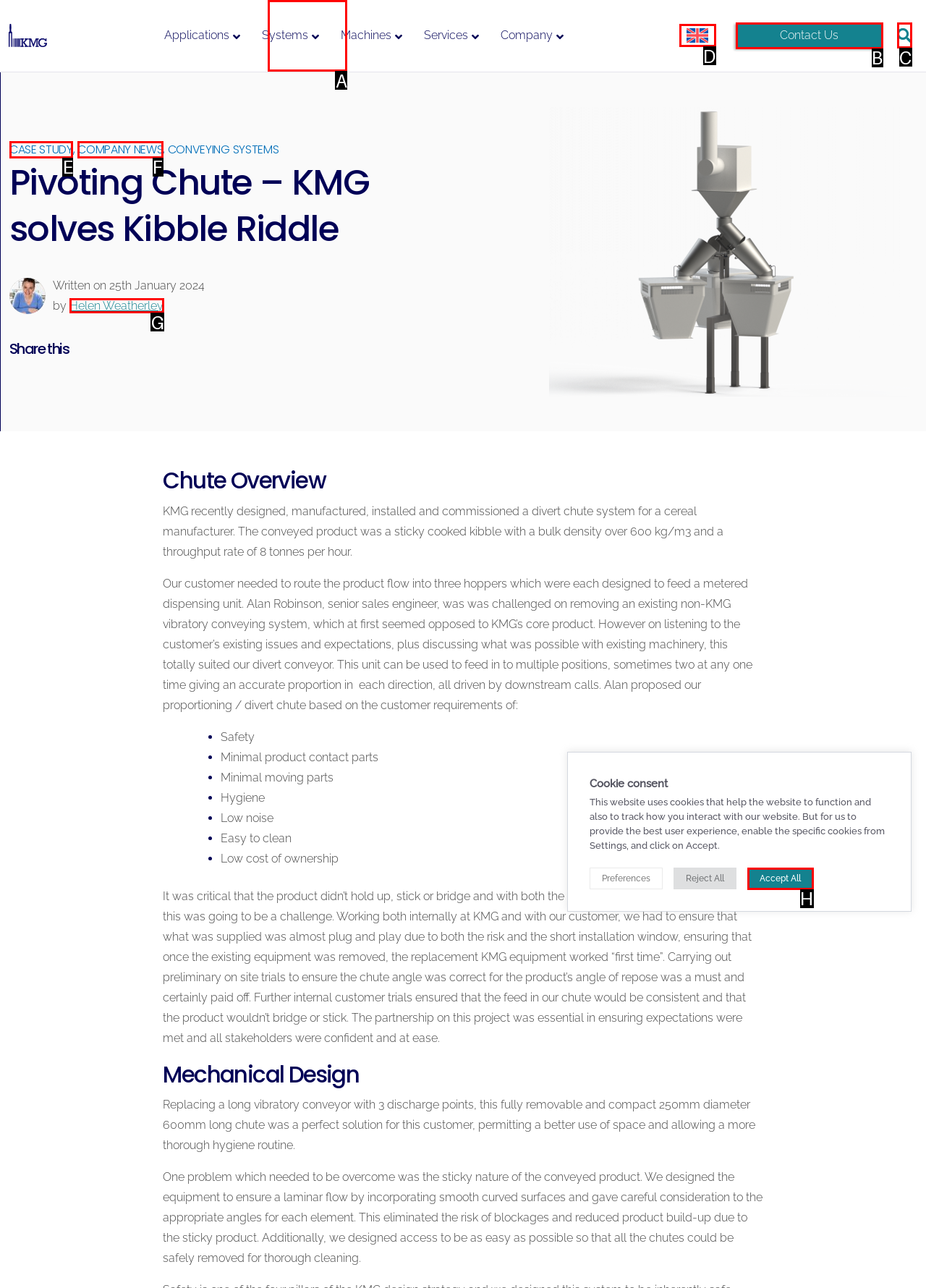Select the HTML element that should be clicked to accomplish the task: Click on the 'Helen Weatherley' link Reply with the corresponding letter of the option.

G